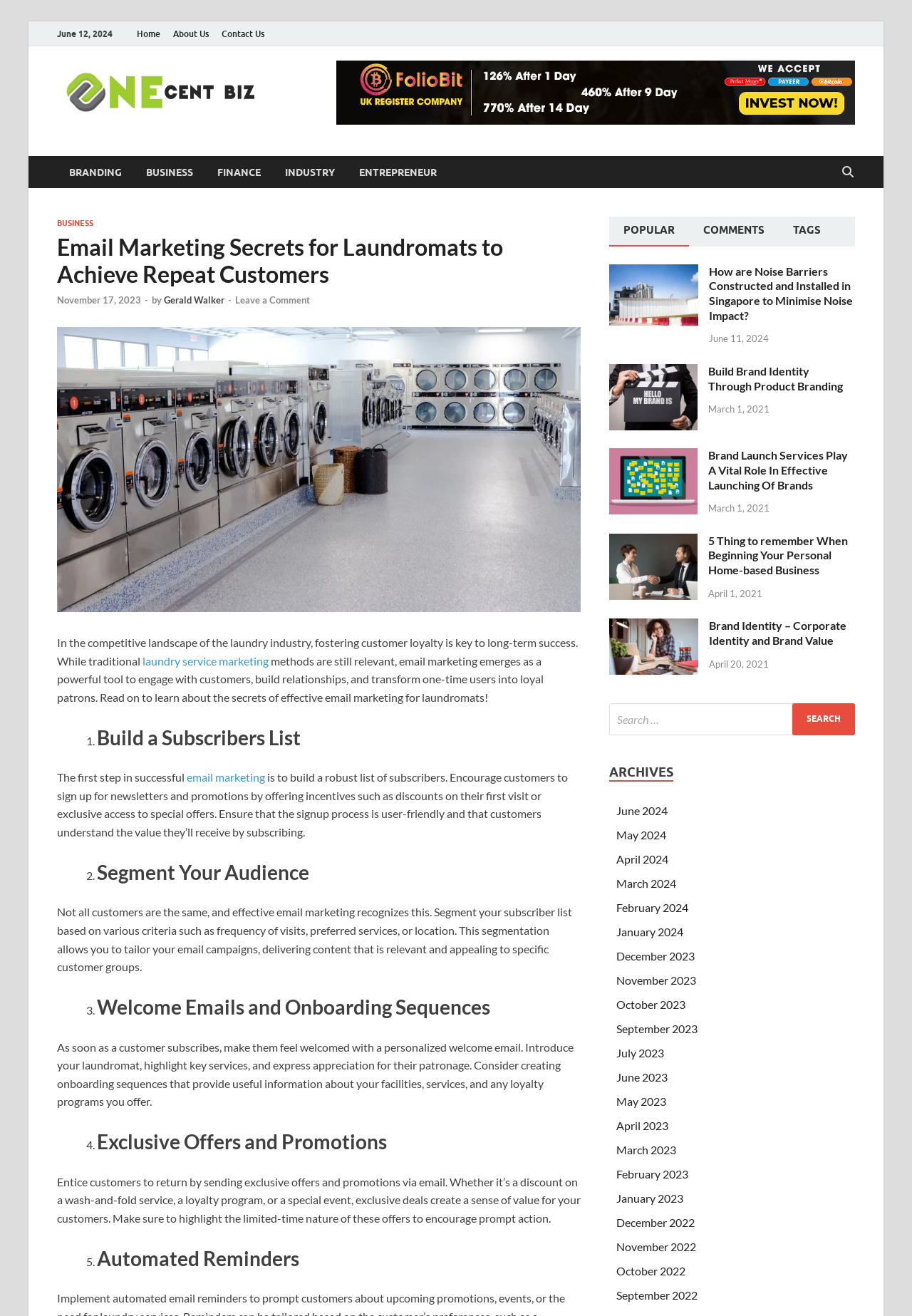What is the first step in successful email marketing?
Refer to the image and provide a one-word or short phrase answer.

Build a subscribers list